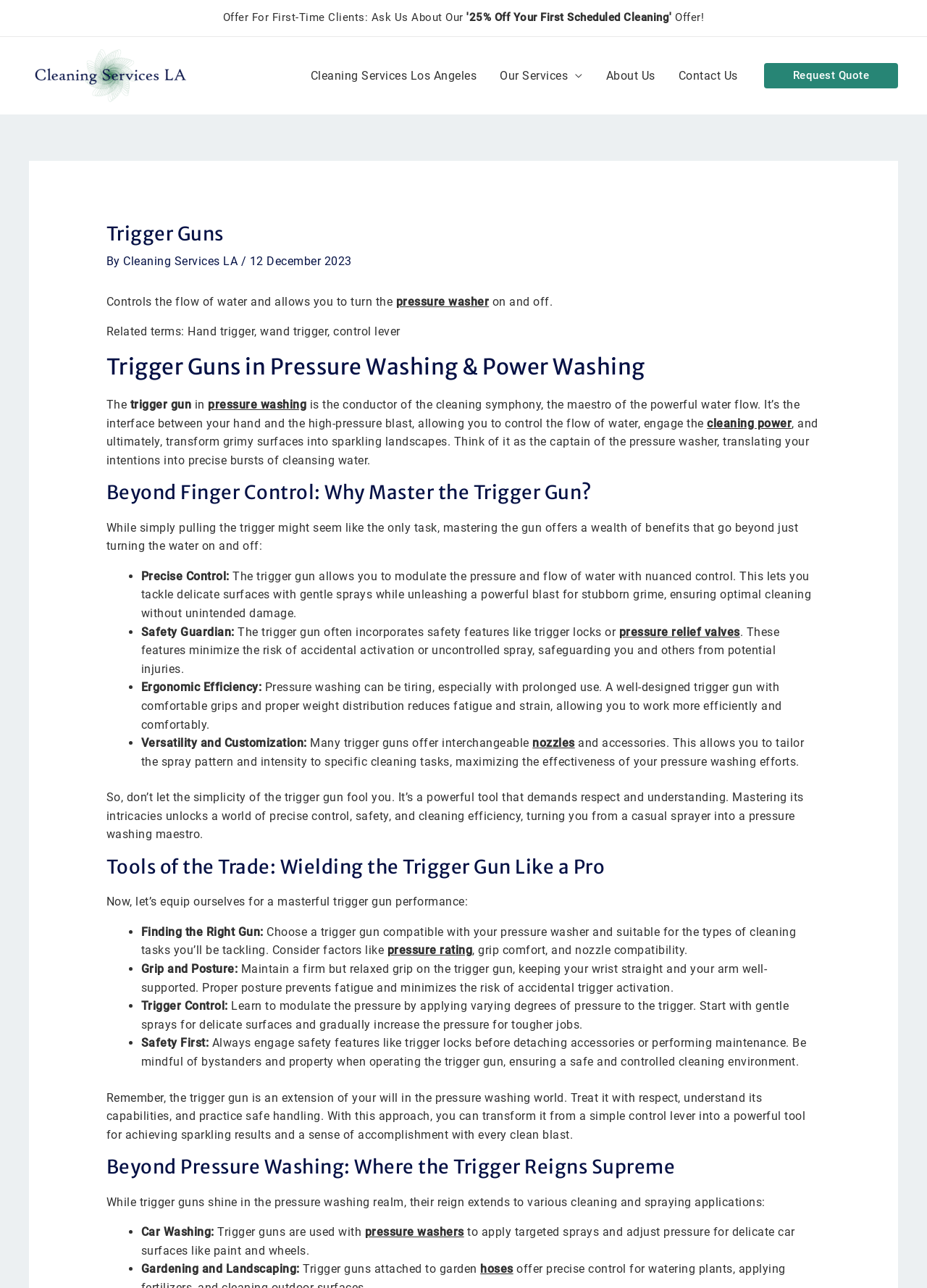Identify the bounding box coordinates for the element that needs to be clicked to fulfill this instruction: "Explore the 'About Us' section". Provide the coordinates in the format of four float numbers between 0 and 1: [left, top, right, bottom].

[0.641, 0.039, 0.719, 0.078]